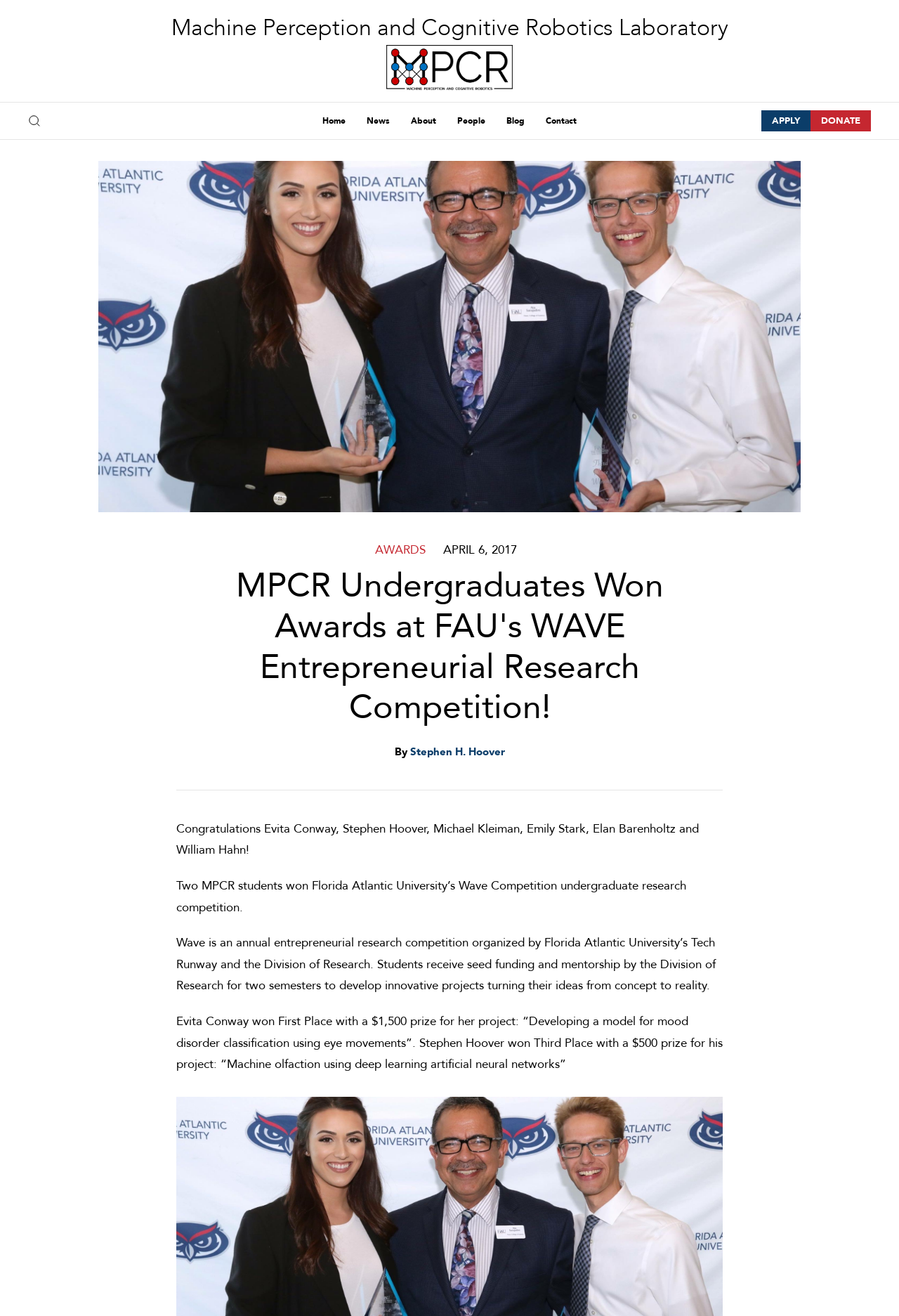Analyze the image and provide a detailed answer to the question: How many students won awards at FAU's WAVE Entrepreneurial Research Competition?

I found the answer by reading the text 'Two MPCR students won Florida Atlantic University’s Wave Competition undergraduate research competition.' which is located in the main content area of the webpage.